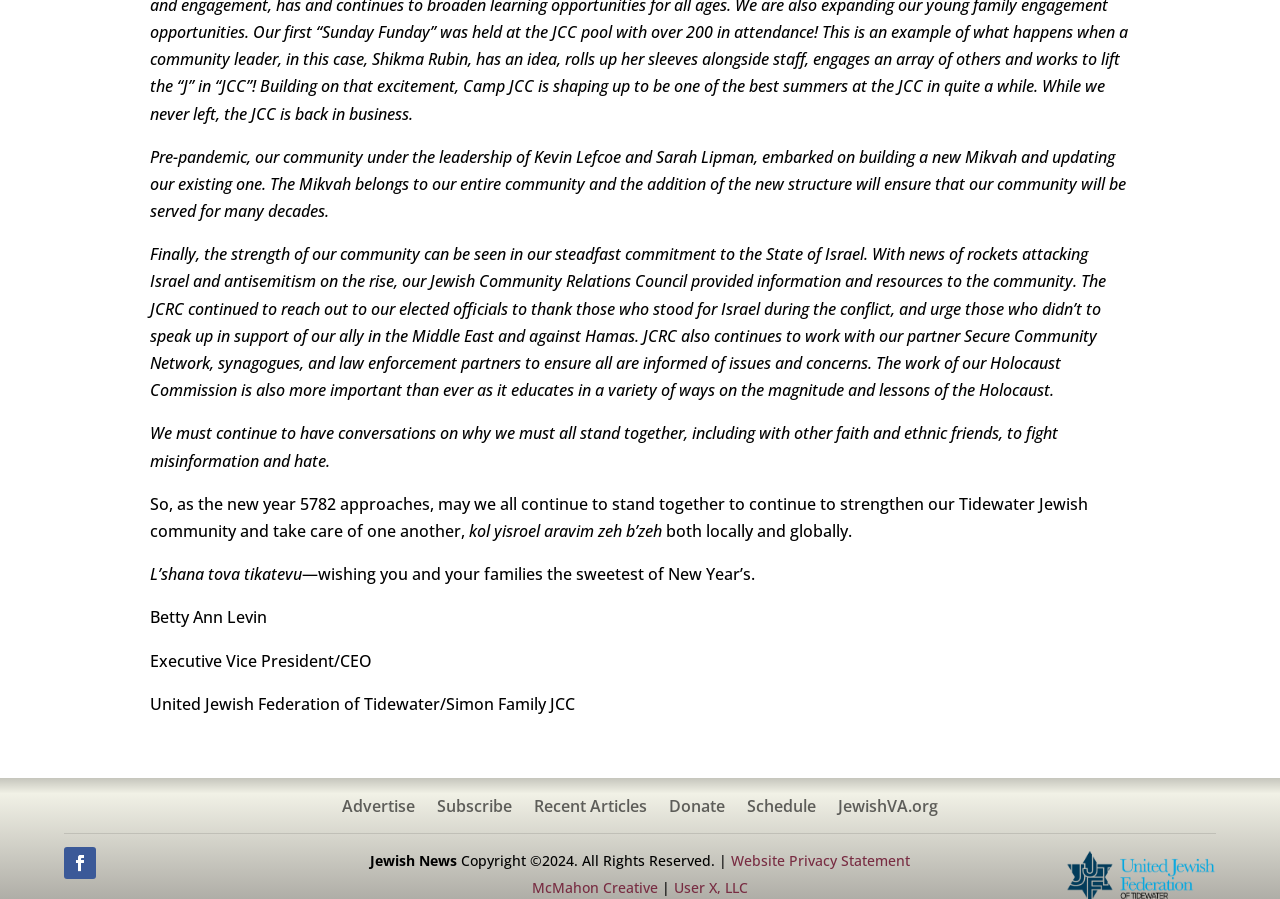What is the name of the organization?
Please answer using one word or phrase, based on the screenshot.

United Jewish Federation of Tidewater/Simon Family JCC